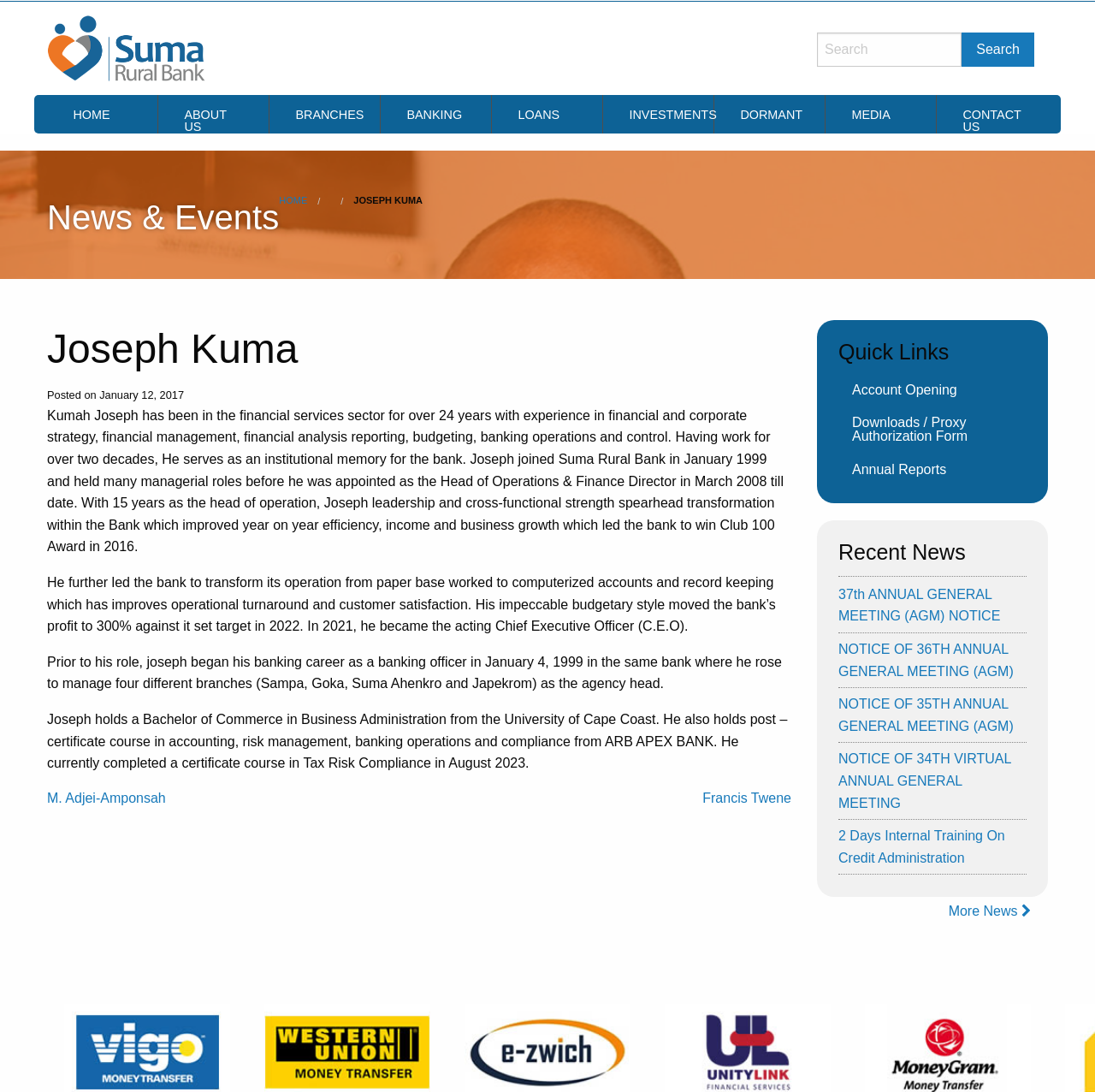Create a full and detailed caption for the entire webpage.

The webpage is about Joseph Kuma, an Operations Manager at Suma Rural Bank. At the top left corner, there is a logo of Suma Rural Bank, accompanied by a link to the bank's homepage. Next to the logo, there is a search bar with a search button. 

Below the search bar, there is a horizontal menu bar with several menu items, including HOME, About Us, Branches, Banking, Loans, Investments, DORMANT, Media, and CONTACT US. Each menu item has a dropdown menu with links to related pages.

On the left side of the page, there is a heading "News & Events" followed by a link to the HOME page. Below the heading, there is a brief introduction to Joseph Kuma, with his name in bold font. 

The main content of the page is divided into two sections. The left section is about Joseph Kuma's biography, which includes his work experience, education, and achievements. The text is divided into several paragraphs, with headings and subheadings. There is also a post navigation section at the bottom of the biography, with links to other posts.

The right section of the page is divided into two subsections. The top subsection is titled "Quick Links" and contains links to pages such as Account Opening, Downloads / Proxy Authorization Form, and Annual Reports. The bottom subsection is titled "Recent News" and contains links to several news articles, including notices of annual general meetings and training events.